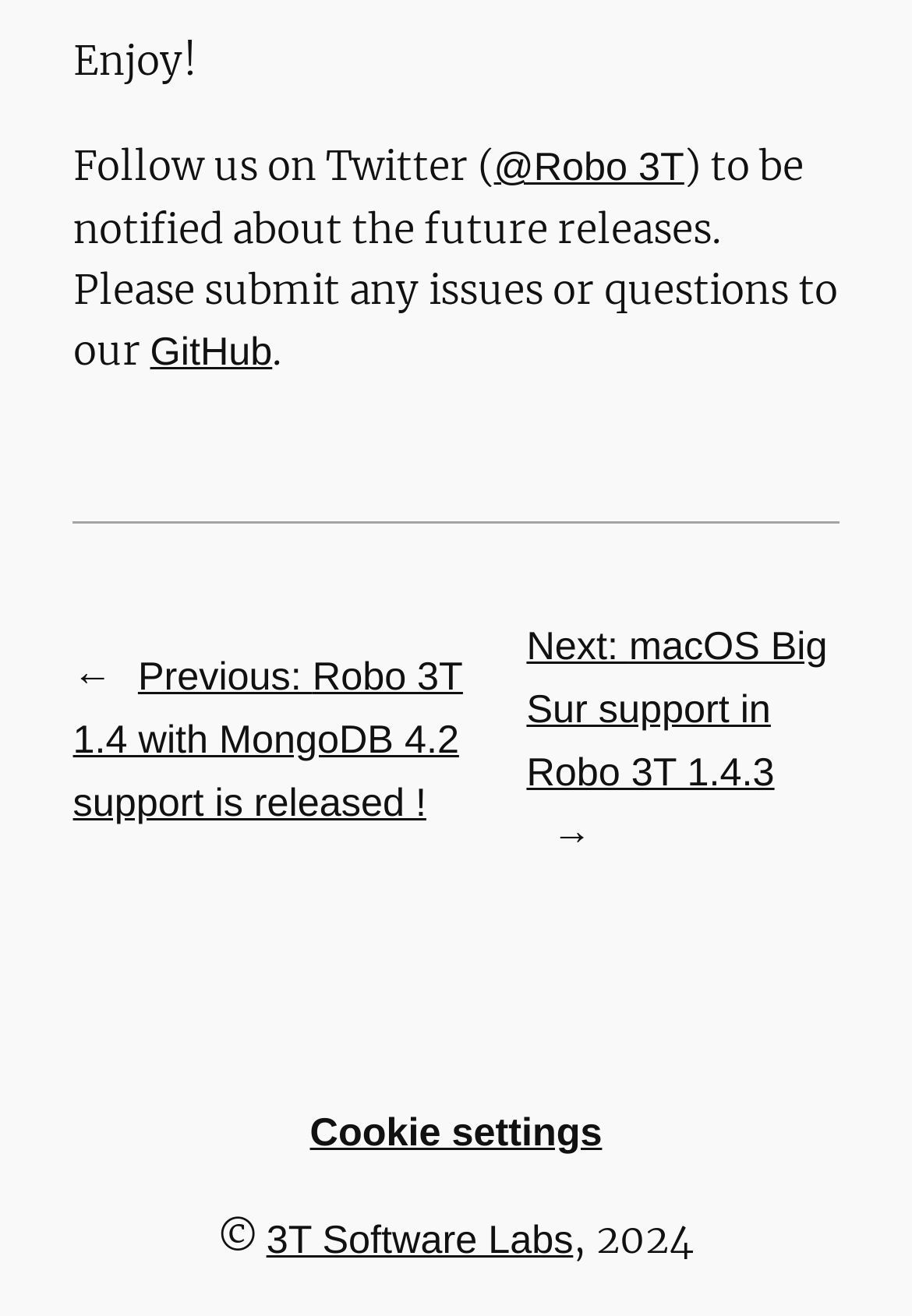Please provide a comprehensive answer to the question based on the screenshot: What is the purpose of the GitHub link?

The GitHub link is mentioned in the context of submitting issues or questions, as indicated by the text 'Please submit any issues or questions to our GitHub'. This suggests that the purpose of the GitHub link is to allow users to submit issues or questions.